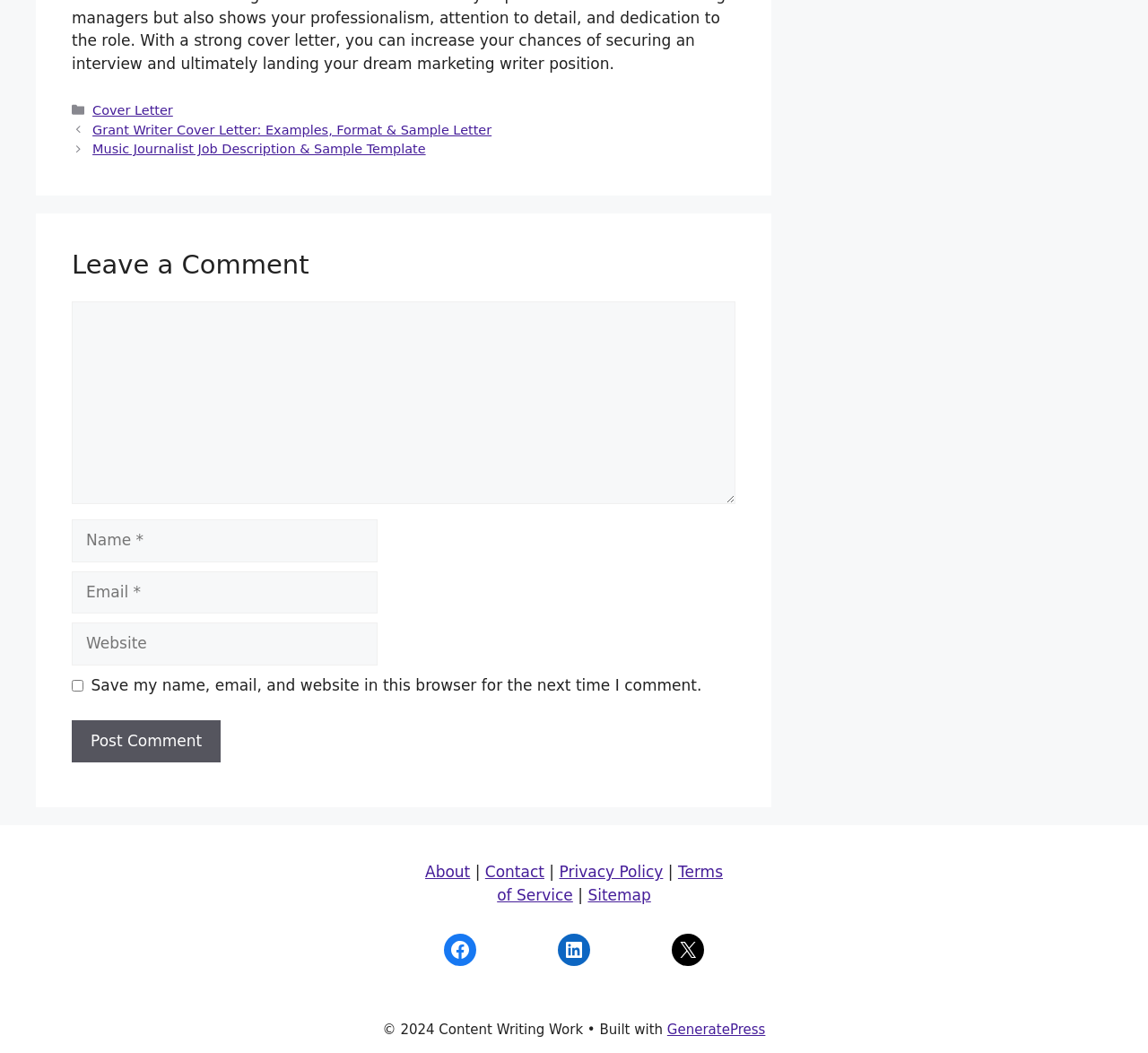Please provide a detailed answer to the question below by examining the image:
What is the copyright year?

The copyright information is located at the bottom of the webpage and states '© 2024 Content Writing Work'. This indicates that the copyright year is 2024.